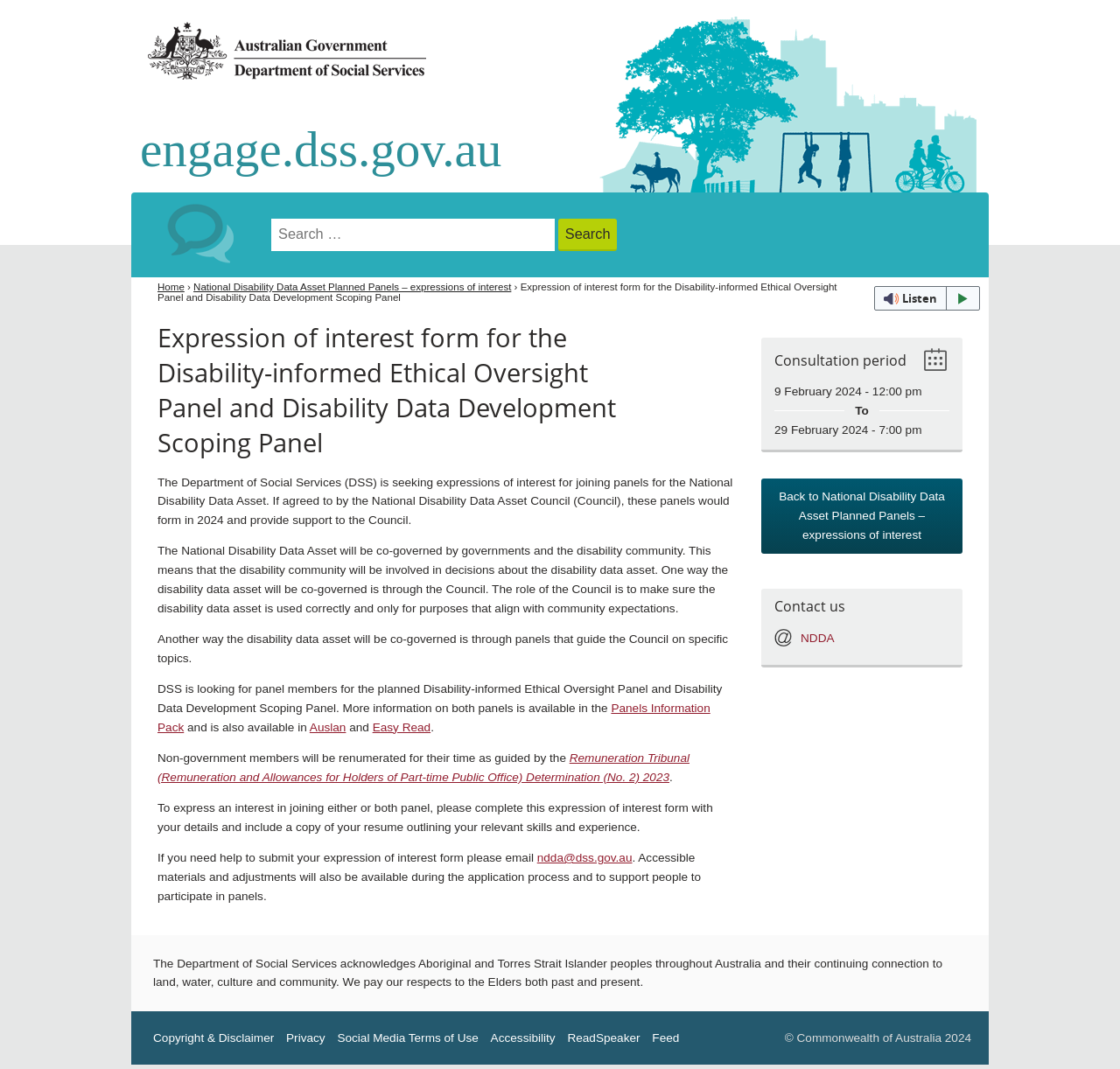Predict the bounding box of the UI element based on this description: "parent_node: Search for: value="Search"".

[0.498, 0.205, 0.551, 0.235]